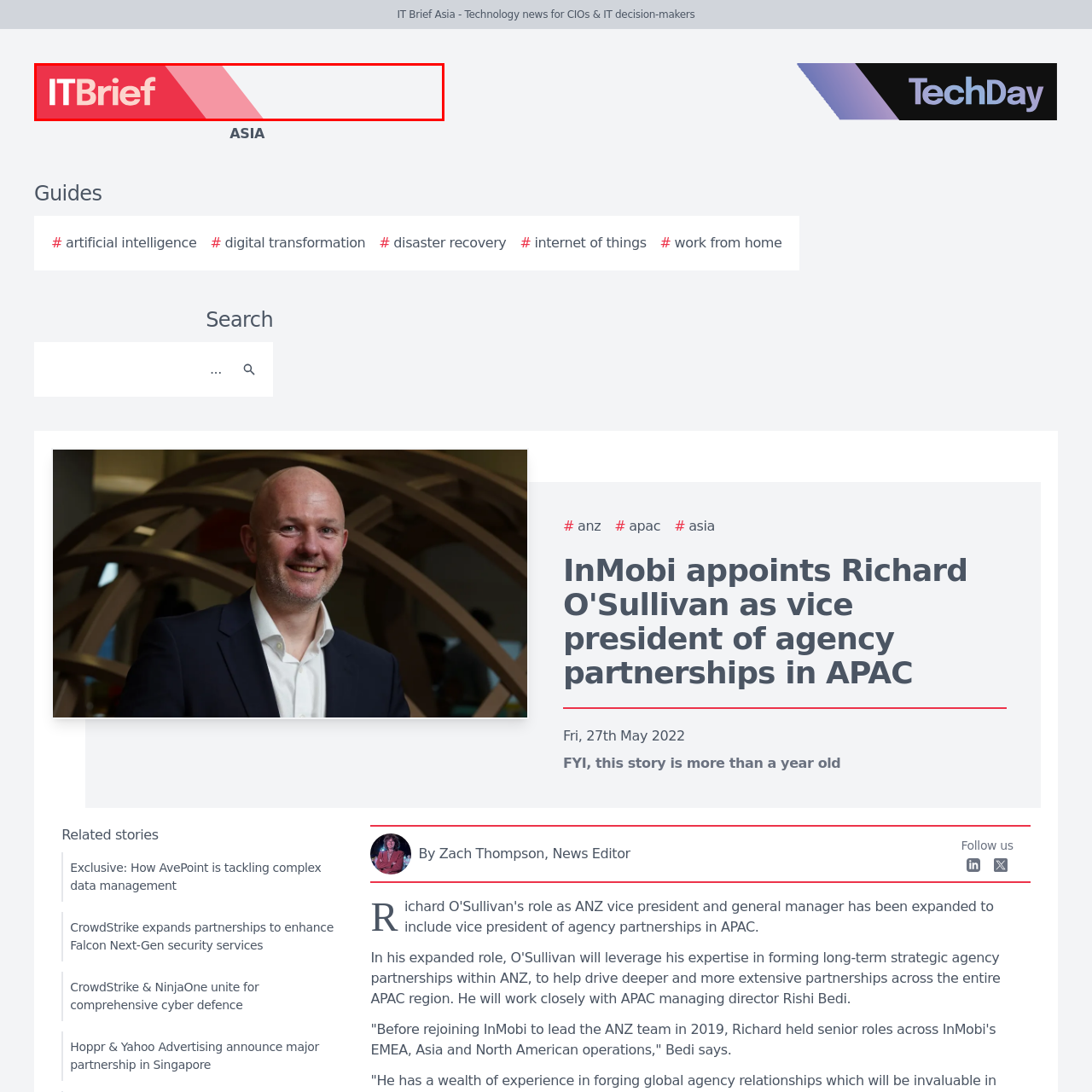Elaborate on the scene depicted inside the red bounding box.

The image features the logo of "IT Brief Asia," a publication dedicated to technology news tailored specifically for Chief Information Officers (CIOs) and IT decision-makers. The logo showcases a modern and vibrant design, utilizing a bold red background with white text. The branding reflects the platform's focus on delivering timely and relevant insights in the tech industry, making it a valuable resource for professionals navigating the complexities of digital transformation and innovation in the Asia-Pacific region.